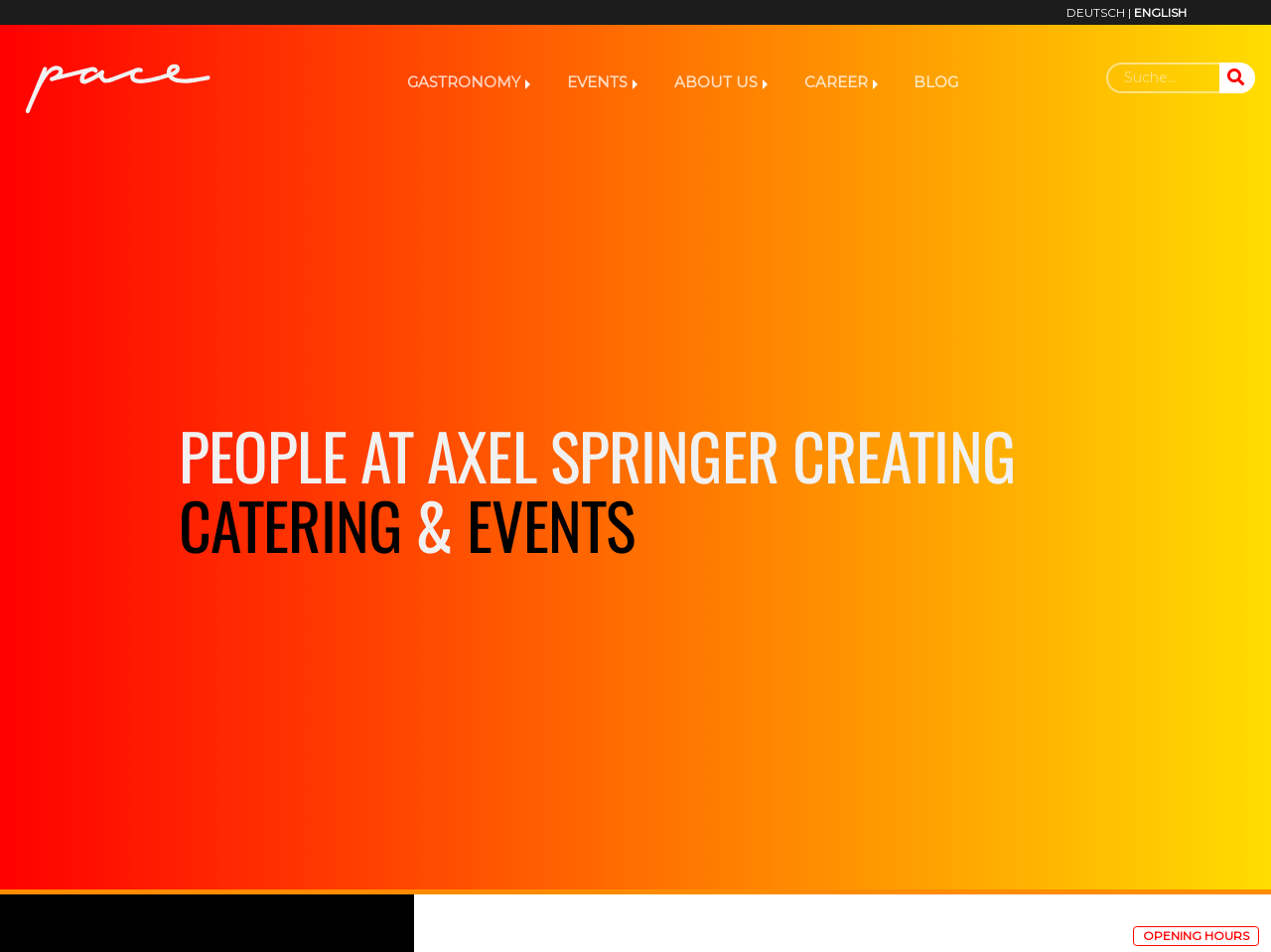Find and indicate the bounding box coordinates of the region you should select to follow the given instruction: "Search for something".

[0.87, 0.066, 0.988, 0.098]